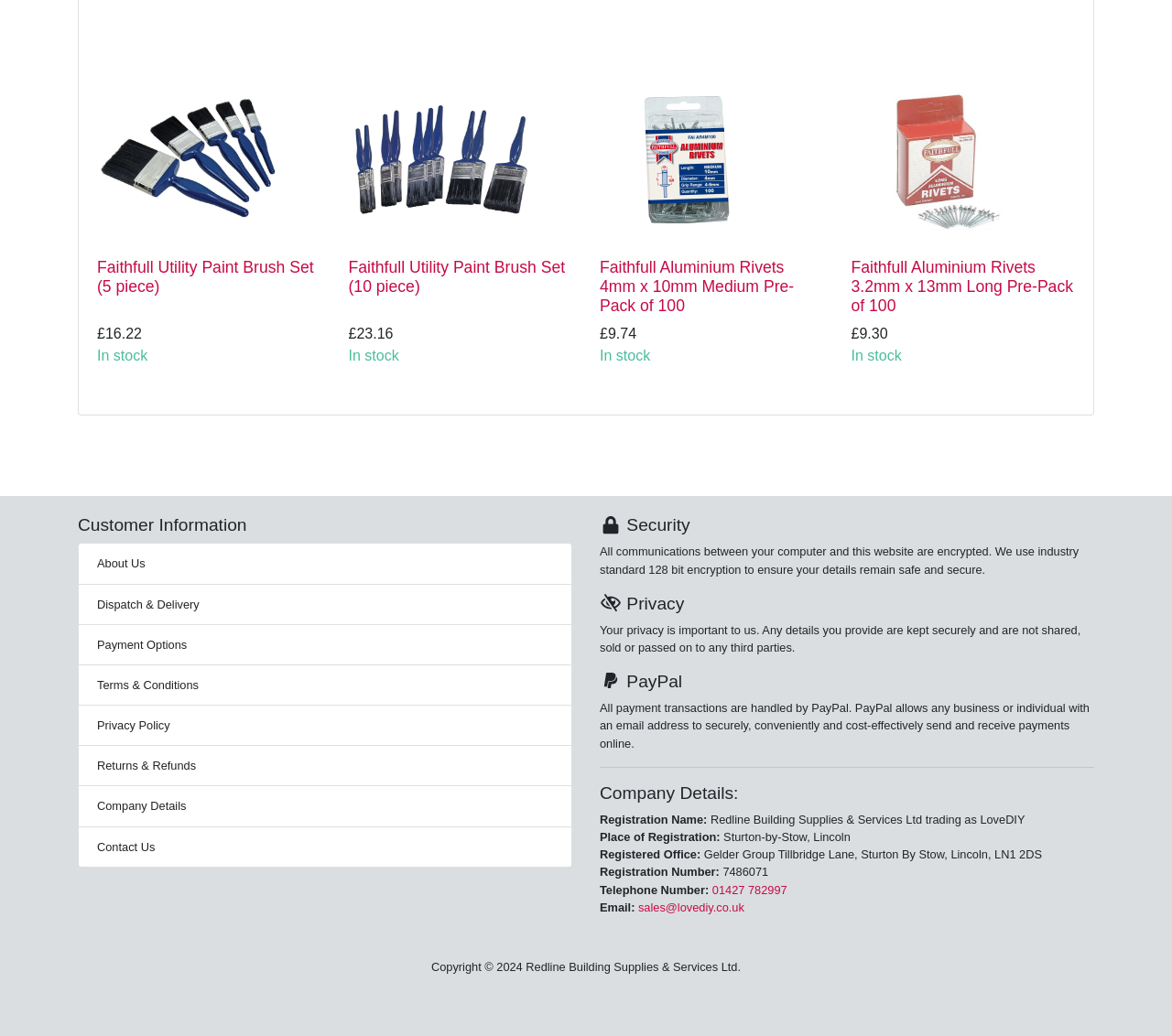Please indicate the bounding box coordinates of the element's region to be clicked to achieve the instruction: "Check the price of Faithfull Aluminium Rivets 4mm x 10mm Medium Pre-Pack of 100". Provide the coordinates as four float numbers between 0 and 1, i.e., [left, top, right, bottom].

[0.512, 0.315, 0.543, 0.33]